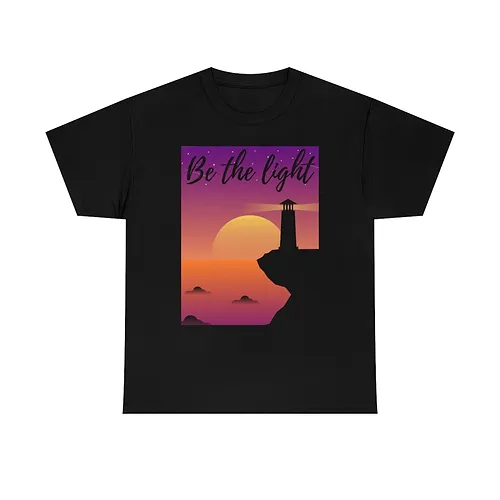Provide a short answer using a single word or phrase for the following question: 
What is the theme of the graphic design?

Inspiration